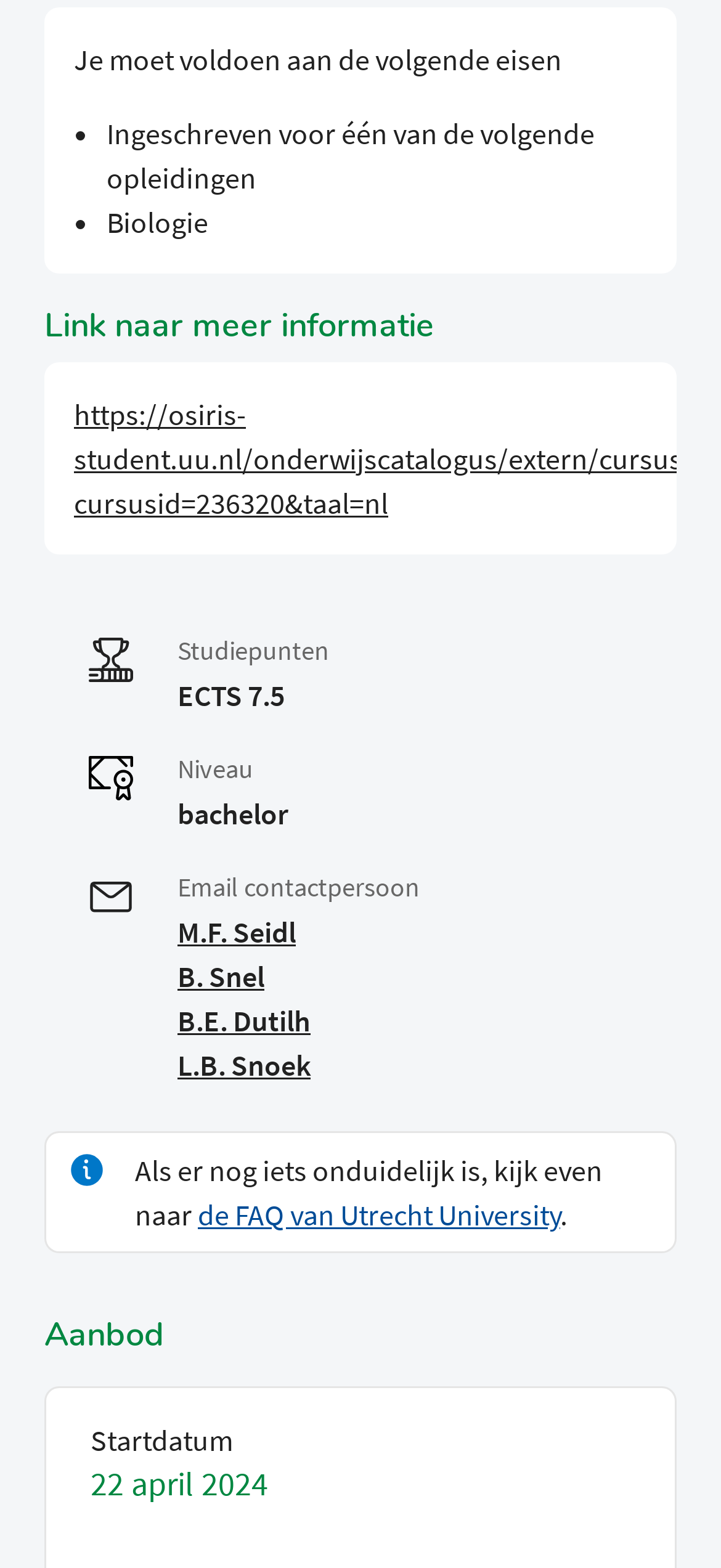Use a single word or phrase to answer this question: 
What is the link to more information about the course?

https://osiris-student.uu.nl/onderwijscatalogus/extern/cursus?cursusid=236320&taal=nl